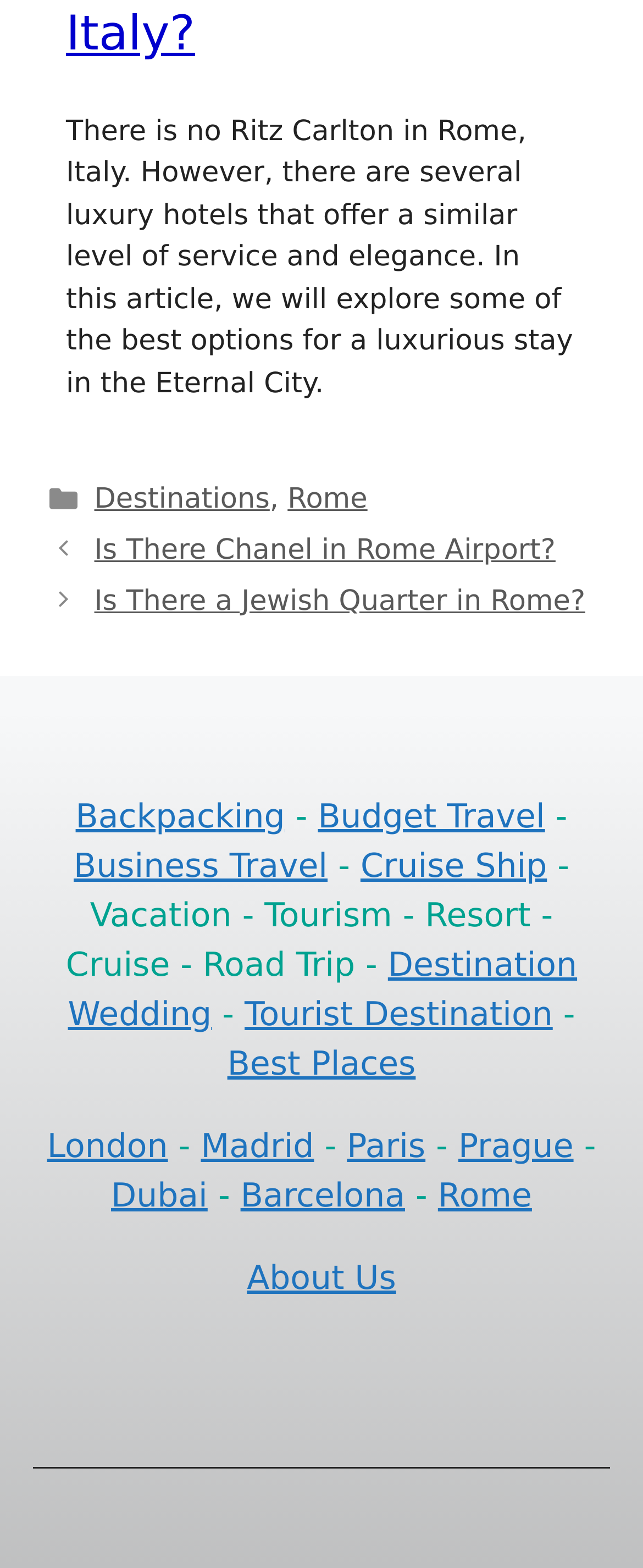Using a single word or phrase, answer the following question: 
What type of content is available in the 'Posts' section?

Travel-related articles